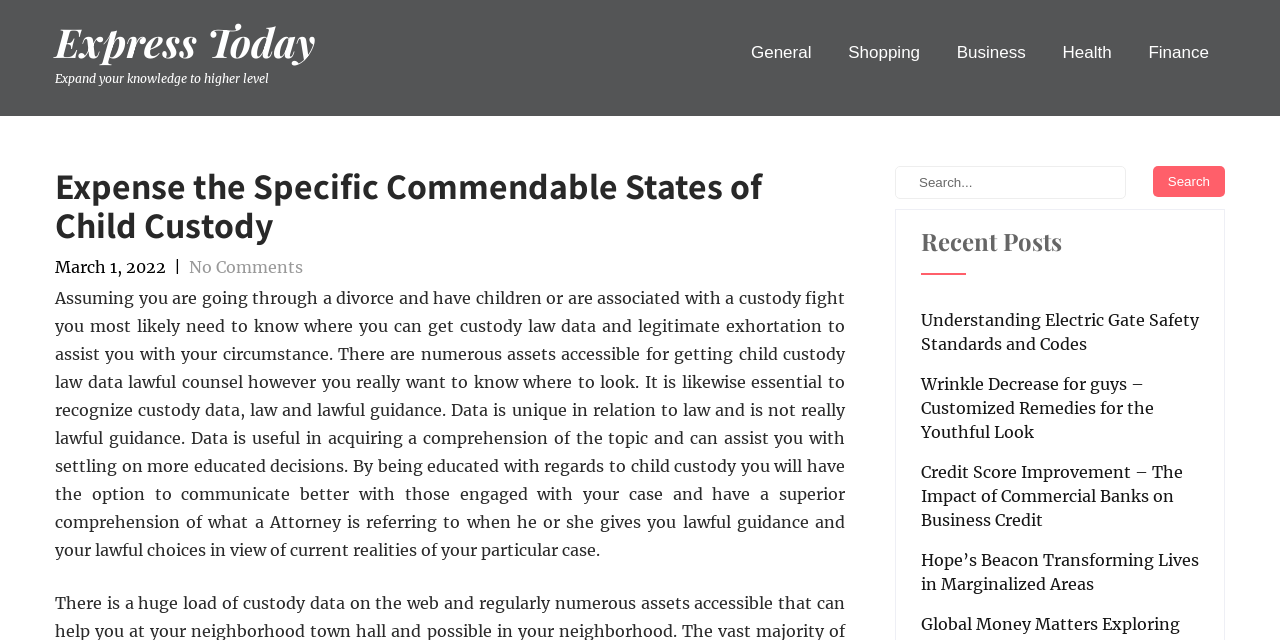Locate the bounding box coordinates of the region to be clicked to comply with the following instruction: "Click the Home link". The coordinates must be four float numbers between 0 and 1, in the form [left, top, right, bottom].

None